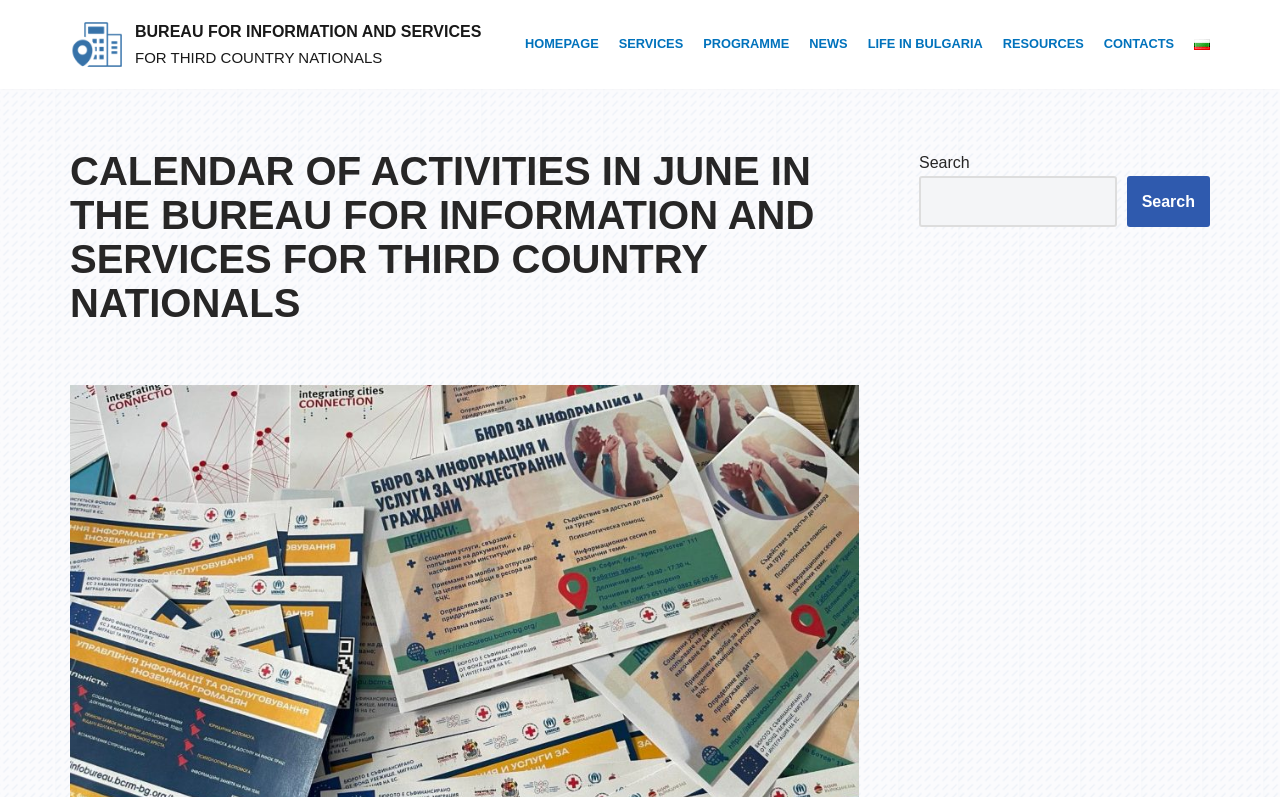Can you specify the bounding box coordinates for the region that should be clicked to fulfill this instruction: "go to homepage".

[0.41, 0.04, 0.468, 0.071]